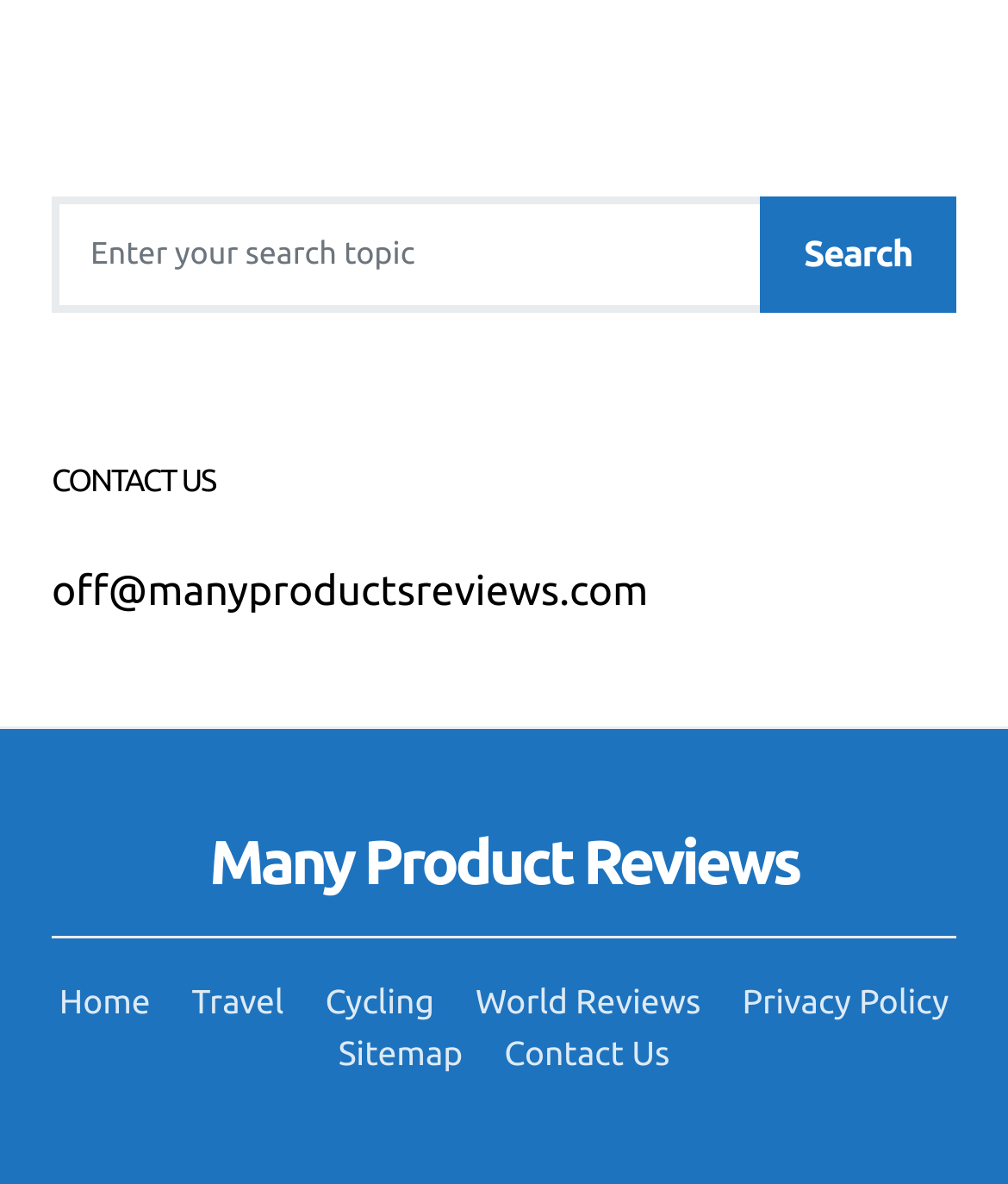Refer to the image and provide an in-depth answer to the question: 
What is the name of the website?

The heading 'Many Product Reviews' is displayed prominently on the webpage, indicating that this is the name of the website.